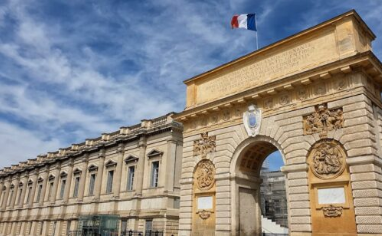What is the purpose of the building depicted?
Please provide a detailed and thorough answer to the question.

The caption suggests that the building is associated with cultural and educational pursuits, possibly linked to the Erasmus+ program, which encourages international learning experiences, implying that the building serves a purpose related to education and cultural exchange.